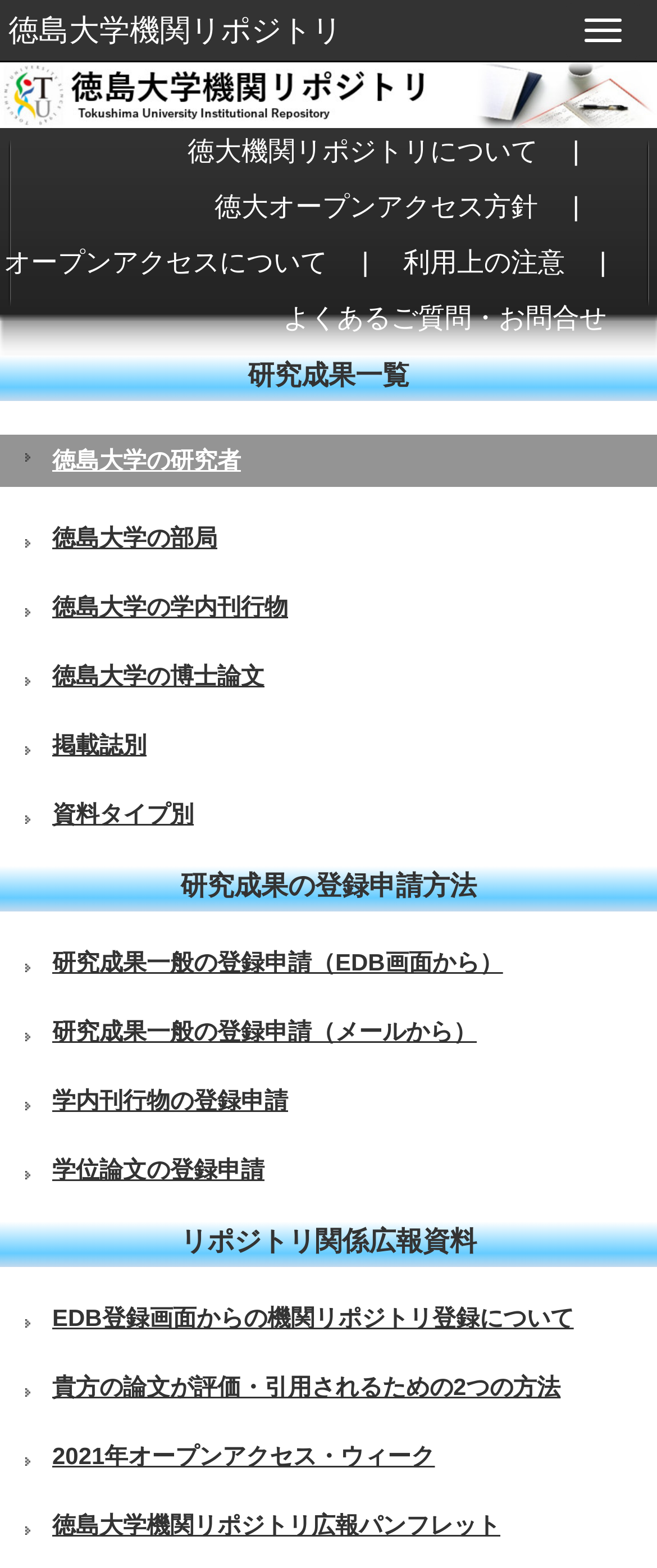What is the main topic of this webpage?
Provide a detailed answer to the question, using the image to inform your response.

Based on the links and static text on the webpage, it appears to be a research repository webpage, providing information and resources related to research and academic publications.